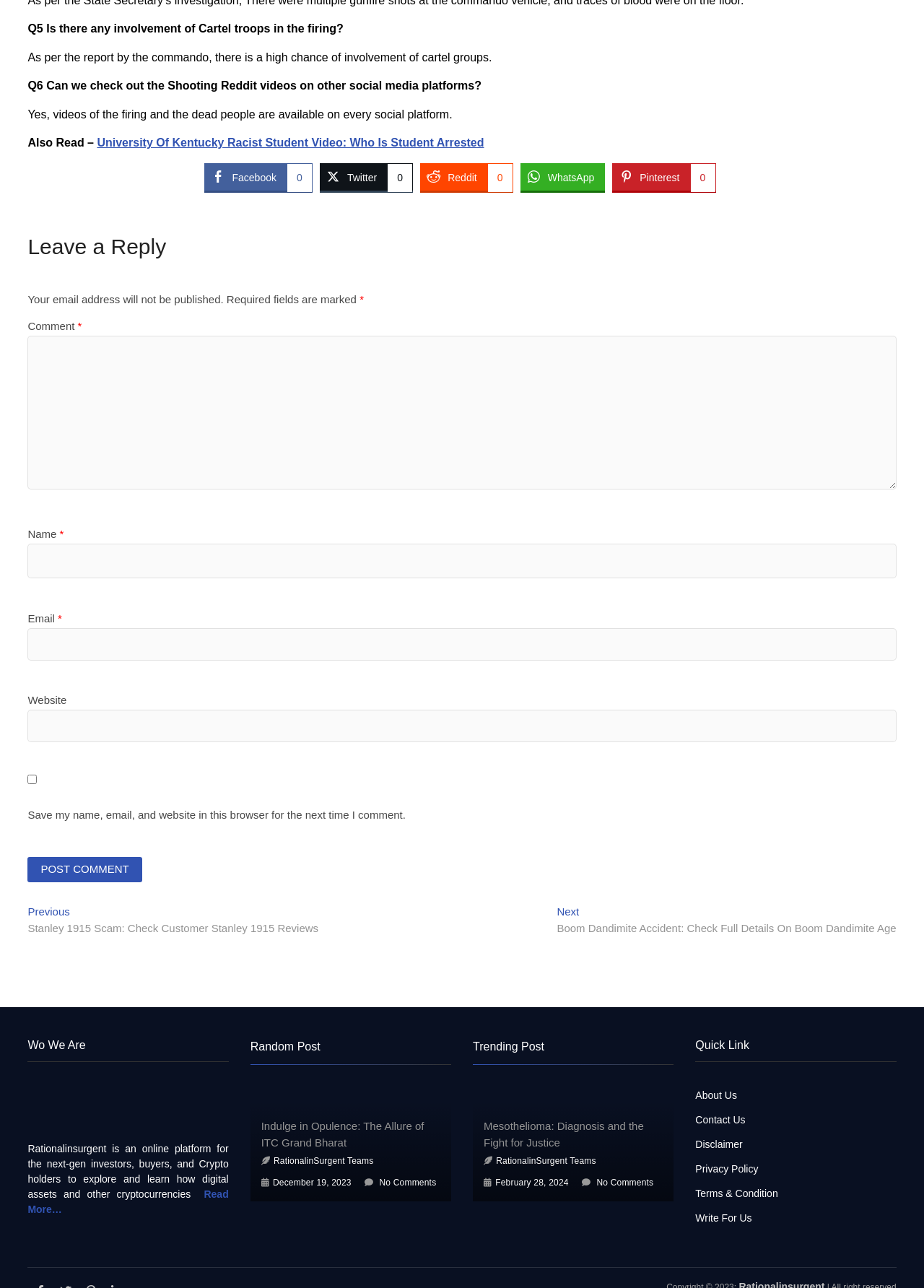Find and indicate the bounding box coordinates of the region you should select to follow the given instruction: "View the company address".

None